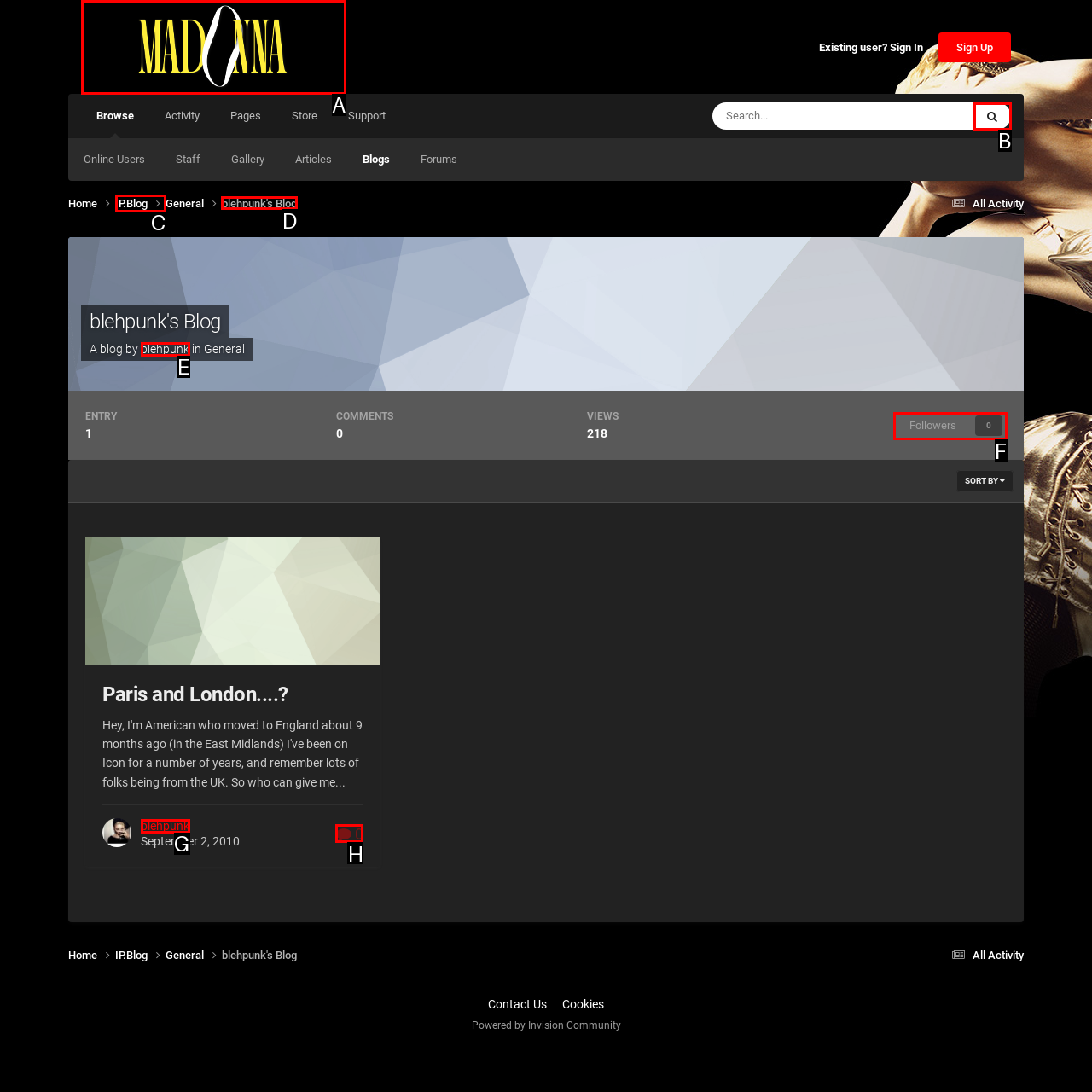Identify which lettered option completes the task: Go to the blog homepage. Provide the letter of the correct choice.

D